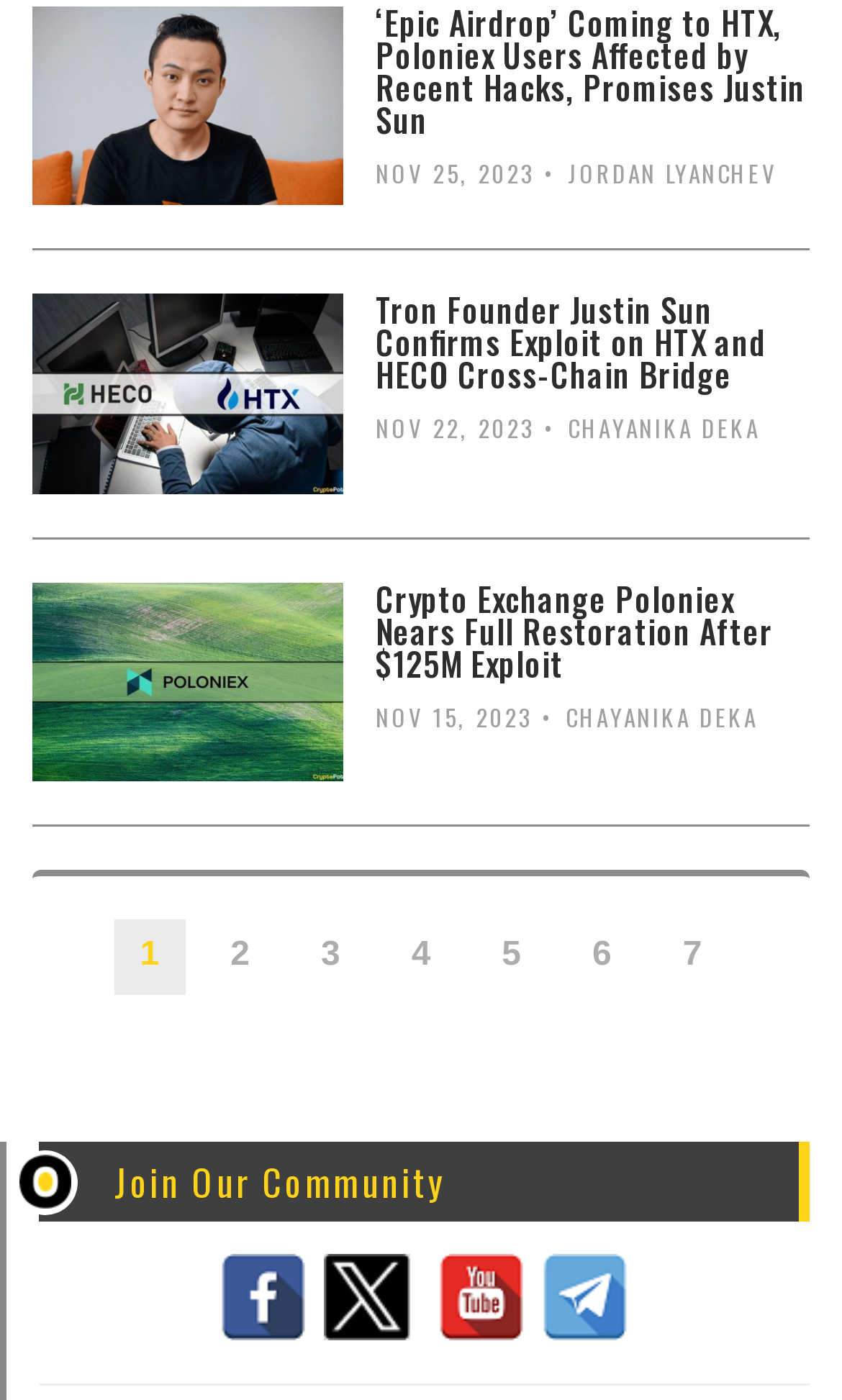Identify and provide the bounding box for the element described by: "Nov 15, 2023".

[0.446, 0.499, 0.632, 0.524]